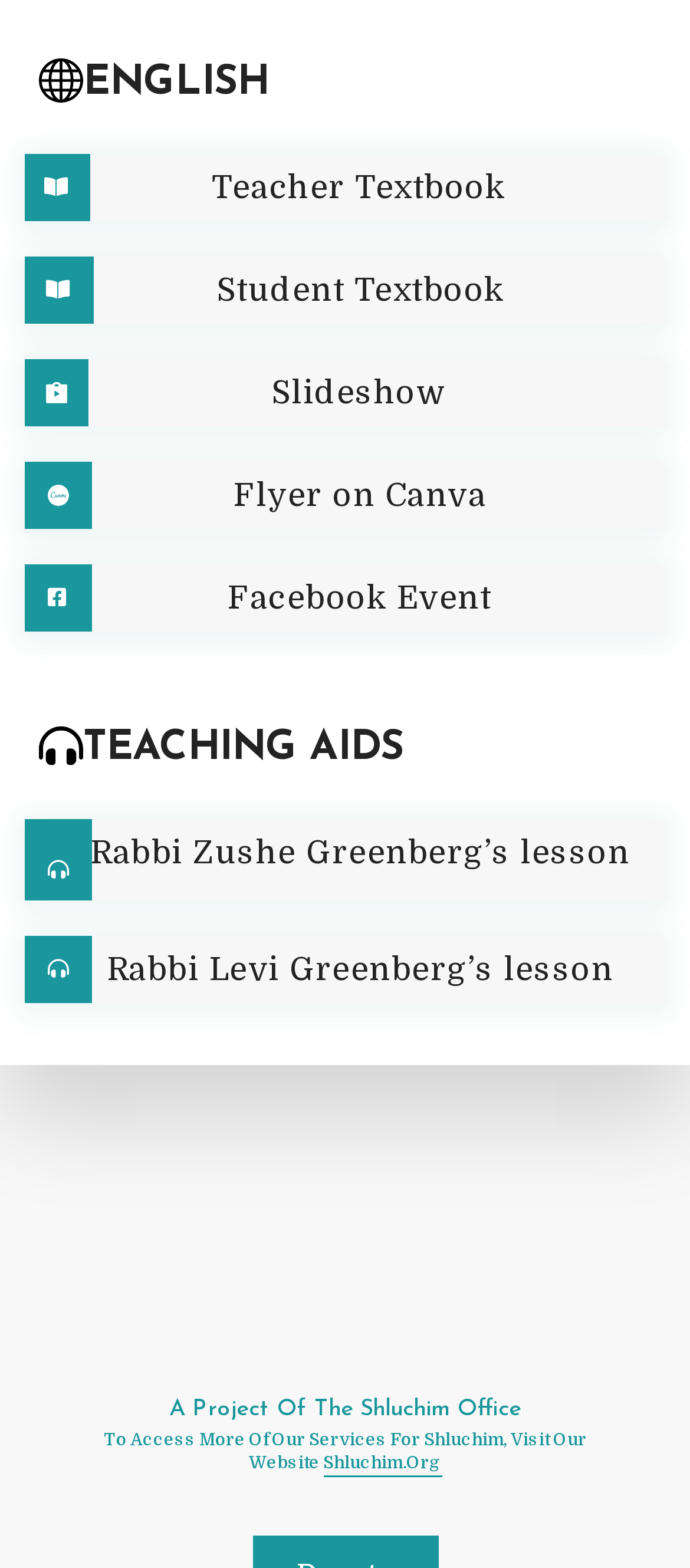Can you find the bounding box coordinates for the element to click on to achieve the instruction: "View Slideshow"?

[0.038, 0.229, 0.962, 0.272]